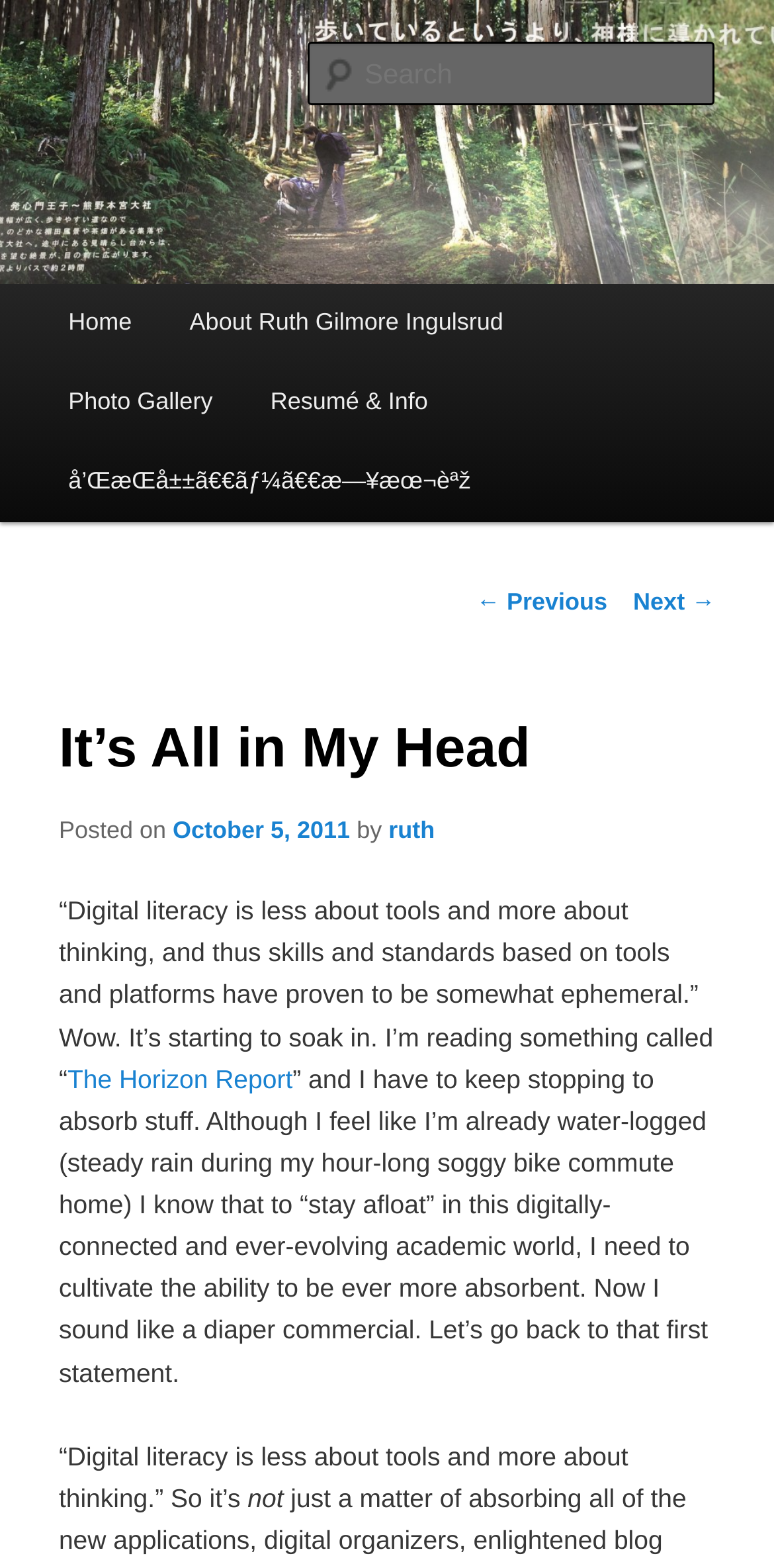What is the topic of the post?
Please give a well-detailed answer to the question.

The answer can be found by analyzing the text content of the webpage. The post mentions 'digital literacy' and discusses its importance in the academic world. The quote 'Digital literacy is less about tools and more about thinking' also suggests that the topic of the post is digital literacy.